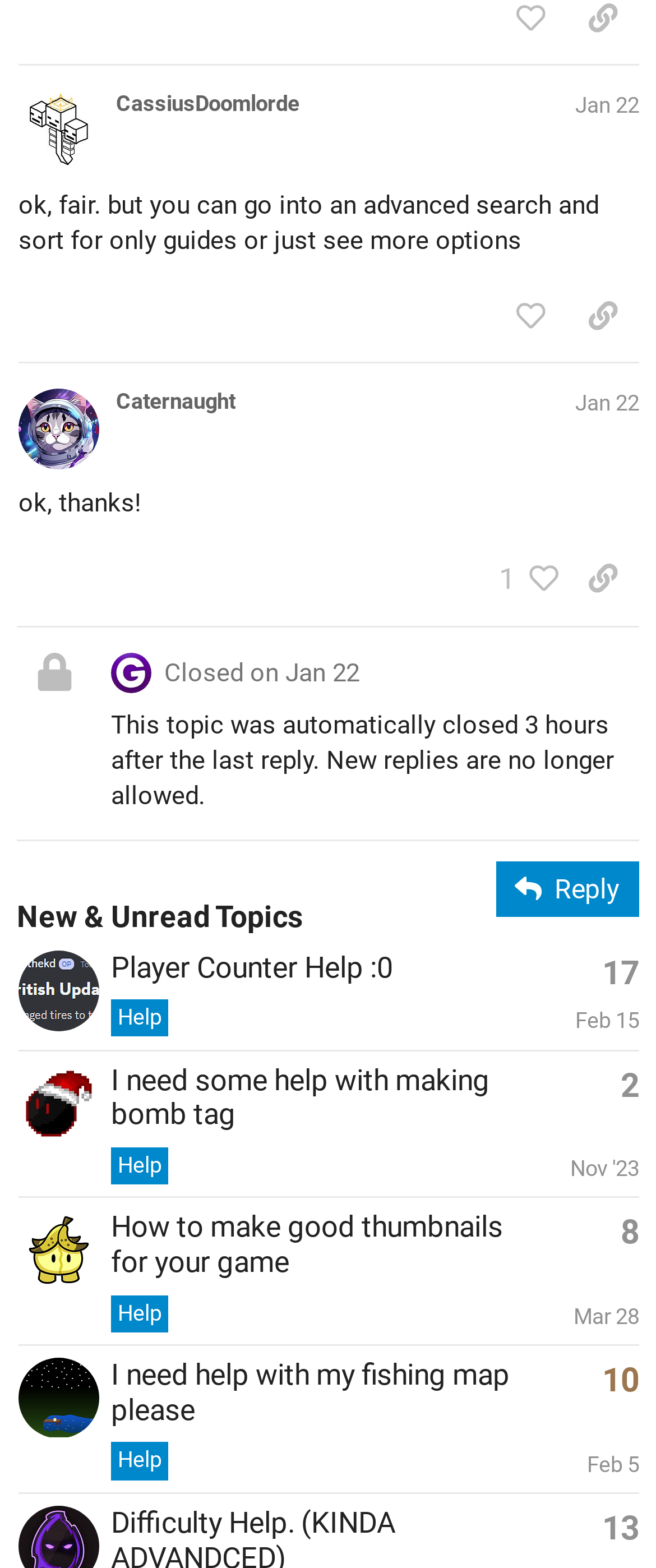Please specify the bounding box coordinates of the region to click in order to perform the following instruction: "View the post by CassiusDoomlorde".

[0.177, 0.058, 0.456, 0.075]